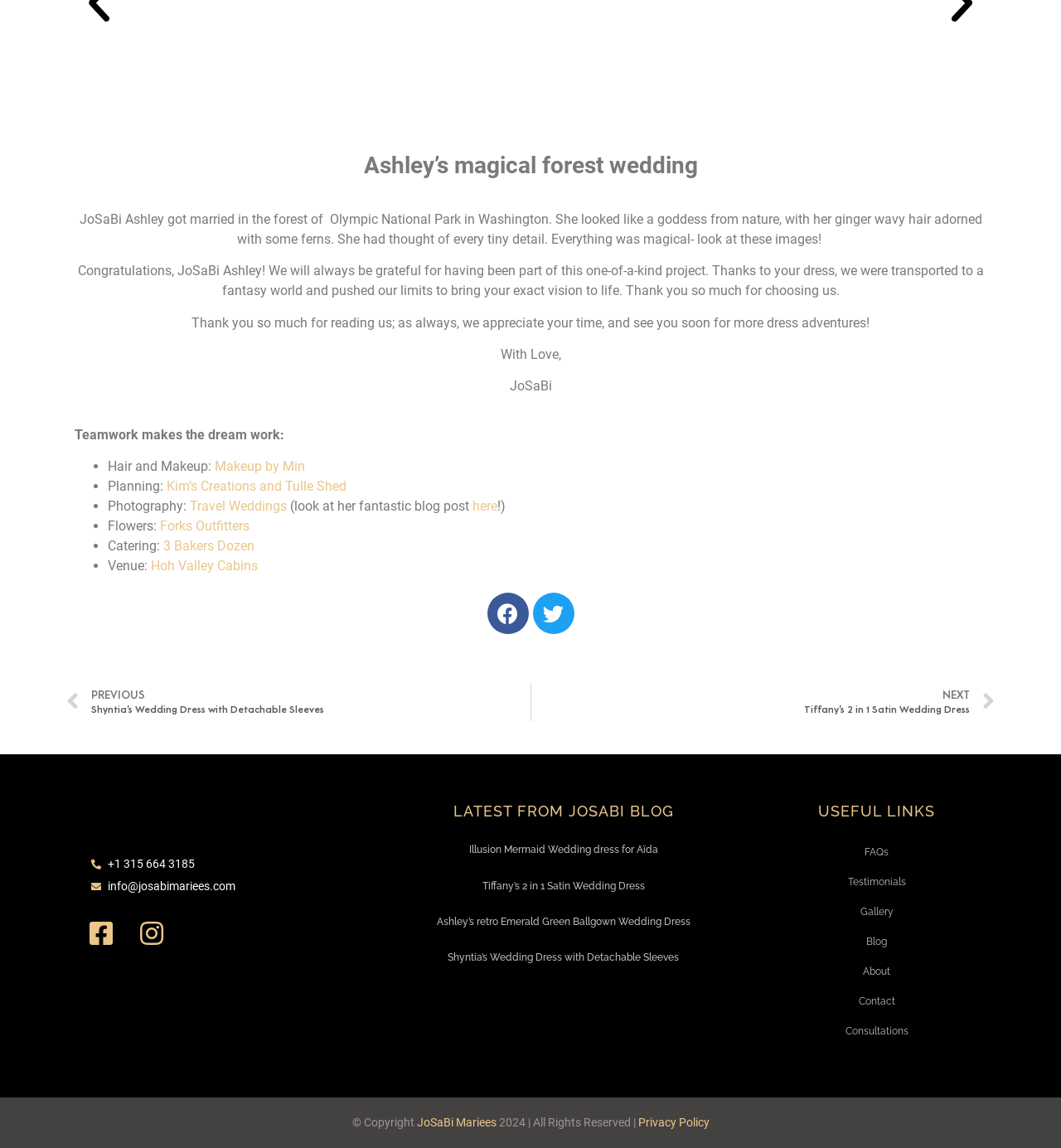What is the location of the wedding venue?
Examine the webpage screenshot and provide an in-depth answer to the question.

The text 'Venue: Hoh Valley Cabins' in the list of credits at the bottom of the webpage indicates that the wedding venue is located at Hoh Valley Cabins.